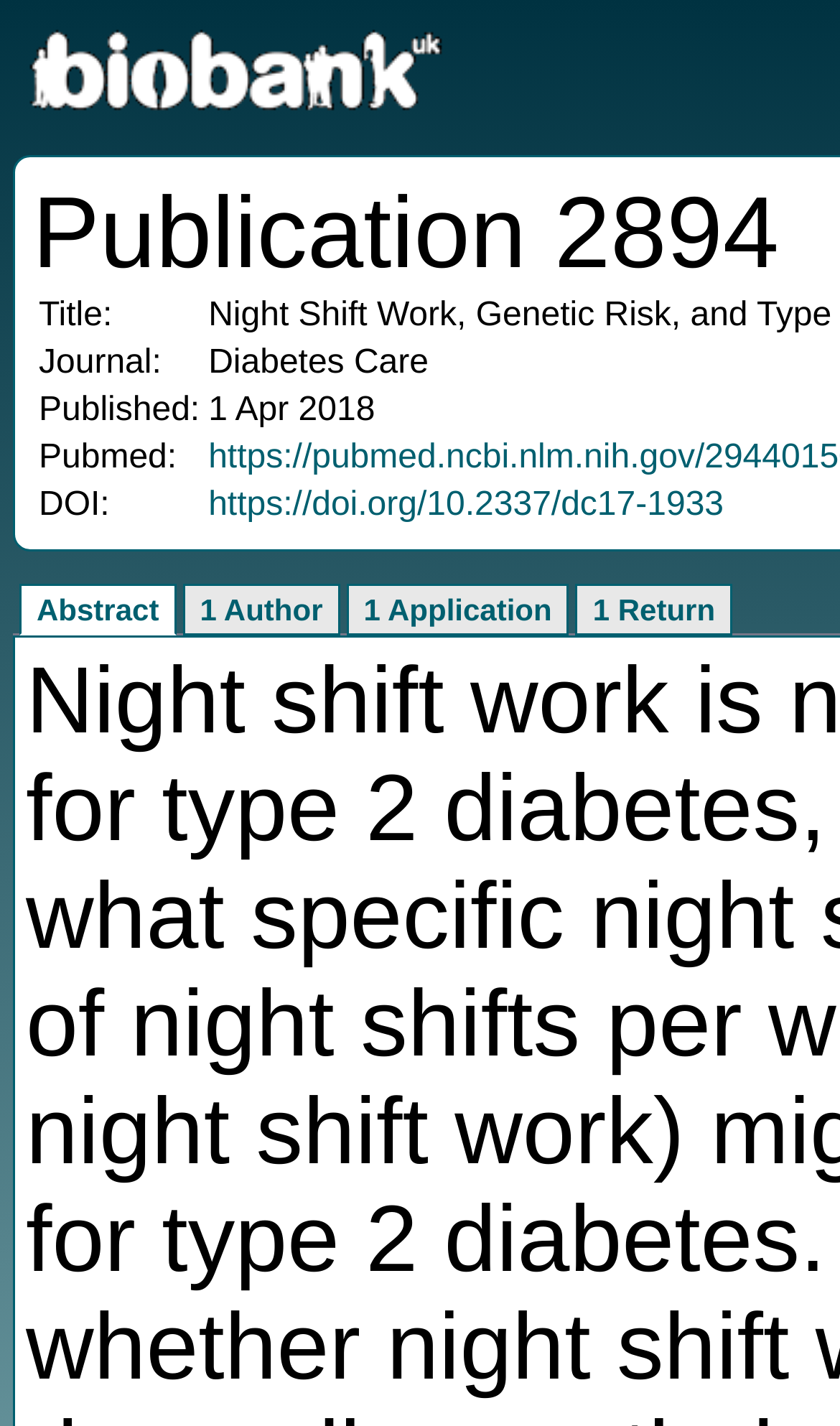What is the DOI of the publication?
Give a thorough and detailed response to the question.

The DOI of the publication can be found in the link element 'https://doi.org/10.2337/dc17-1933' which is a child of the gridcell element 'DOI:' and is located in the top section of the page. This element has a bounding box with coordinates [0.248, 0.341, 0.862, 0.367].